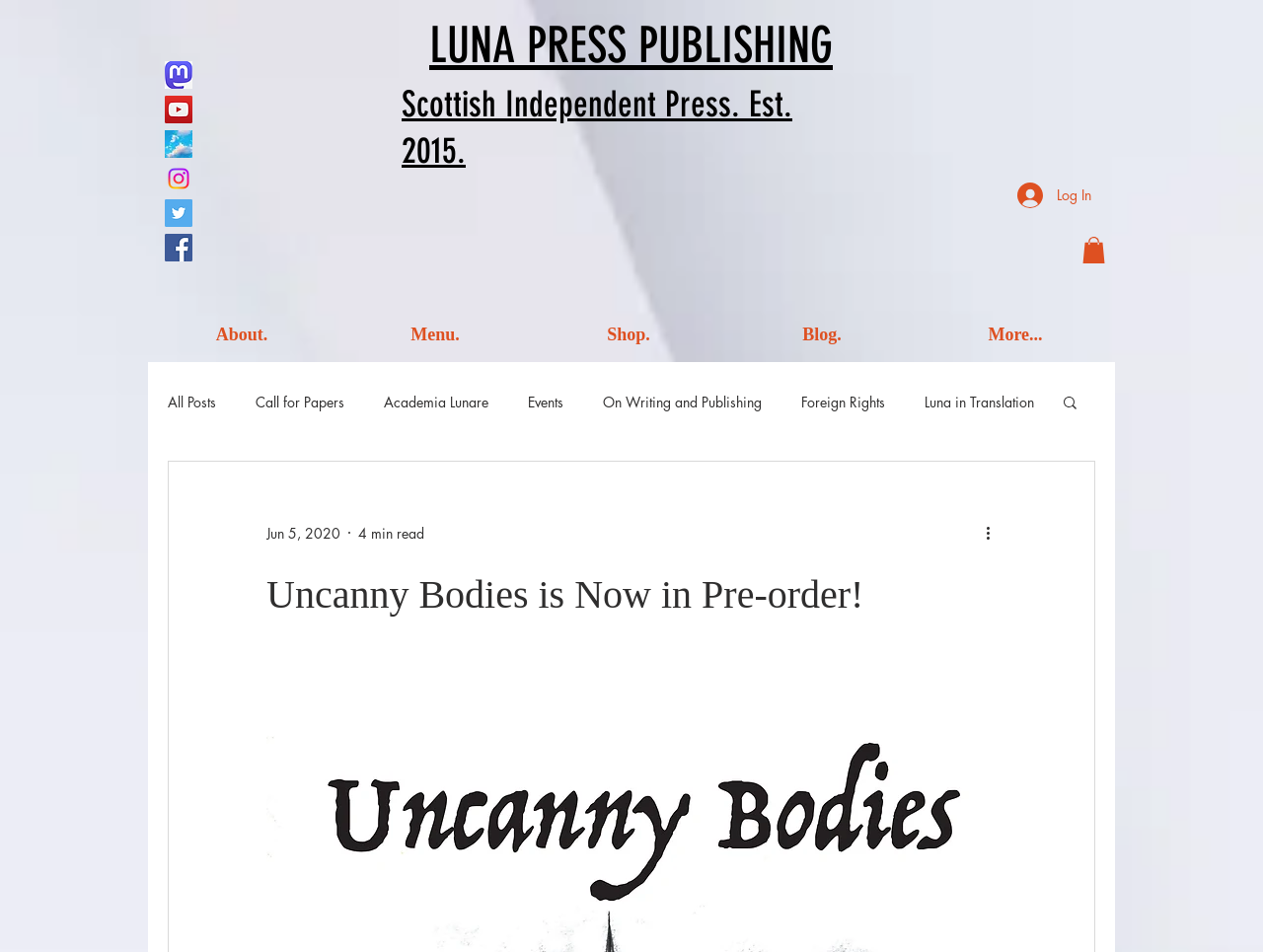Find the bounding box coordinates of the clickable area required to complete the following action: "Go to the About page".

[0.115, 0.324, 0.268, 0.381]